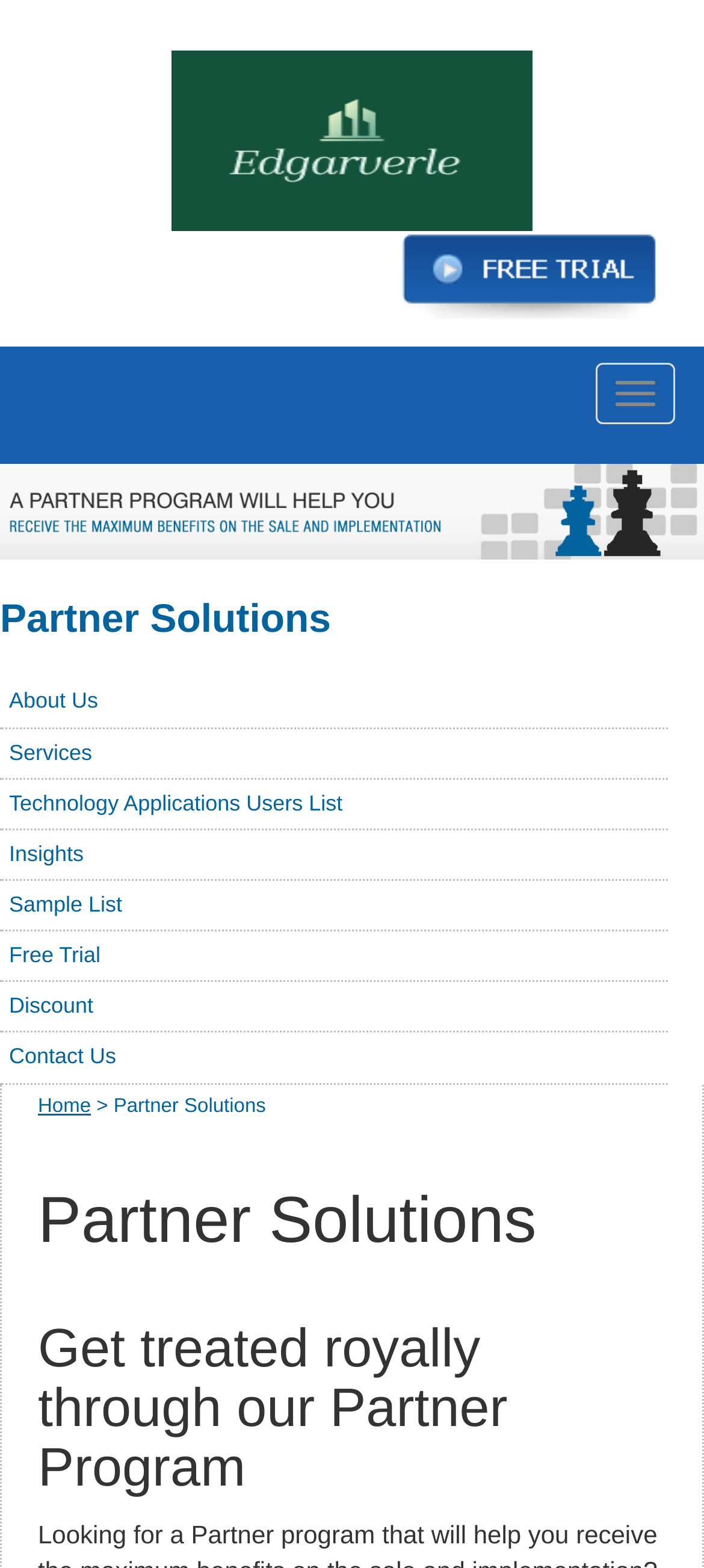Please identify the bounding box coordinates of the element I should click to complete this instruction: 'Click on Contact Us'. The coordinates should be given as four float numbers between 0 and 1, like this: [left, top, right, bottom].

None